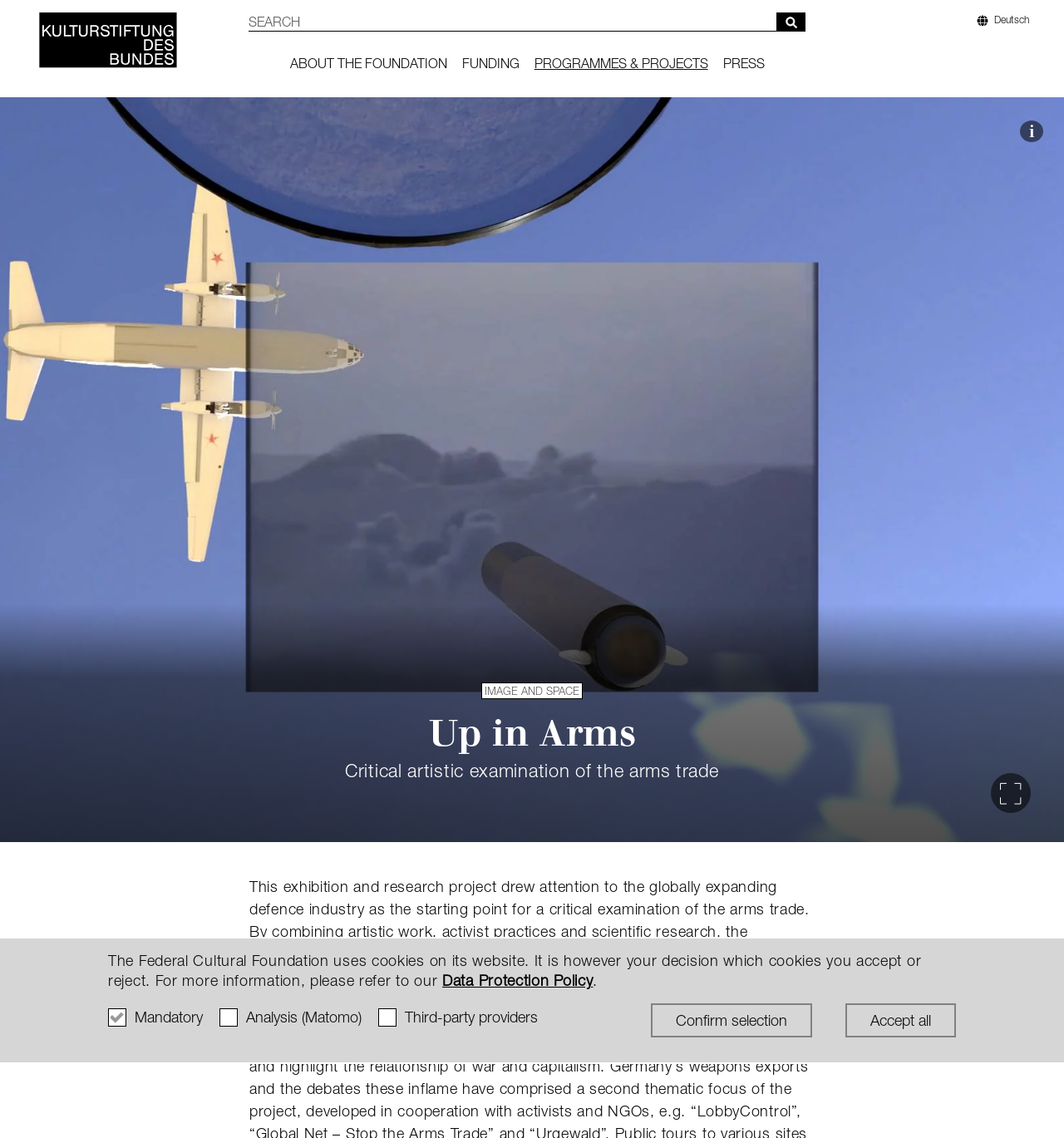Provide a one-word or short-phrase answer to the question:
What is the name of the foundation?

German Federal Cultural Foundation